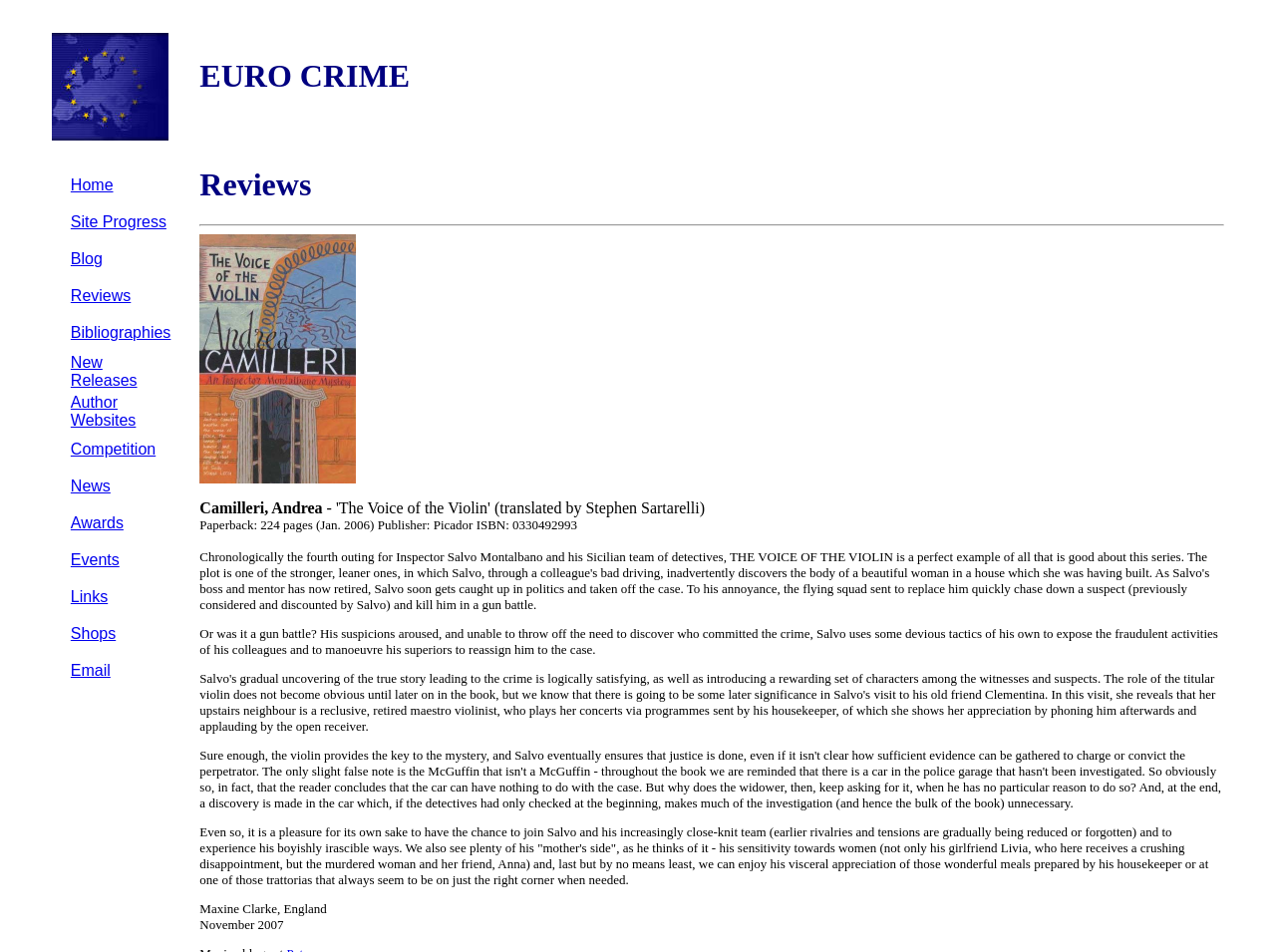When was the review written?
Using the image as a reference, give an elaborate response to the question.

The date of the review can be found in the static text element with the text 'November 2007' at the bottom of the webpage.